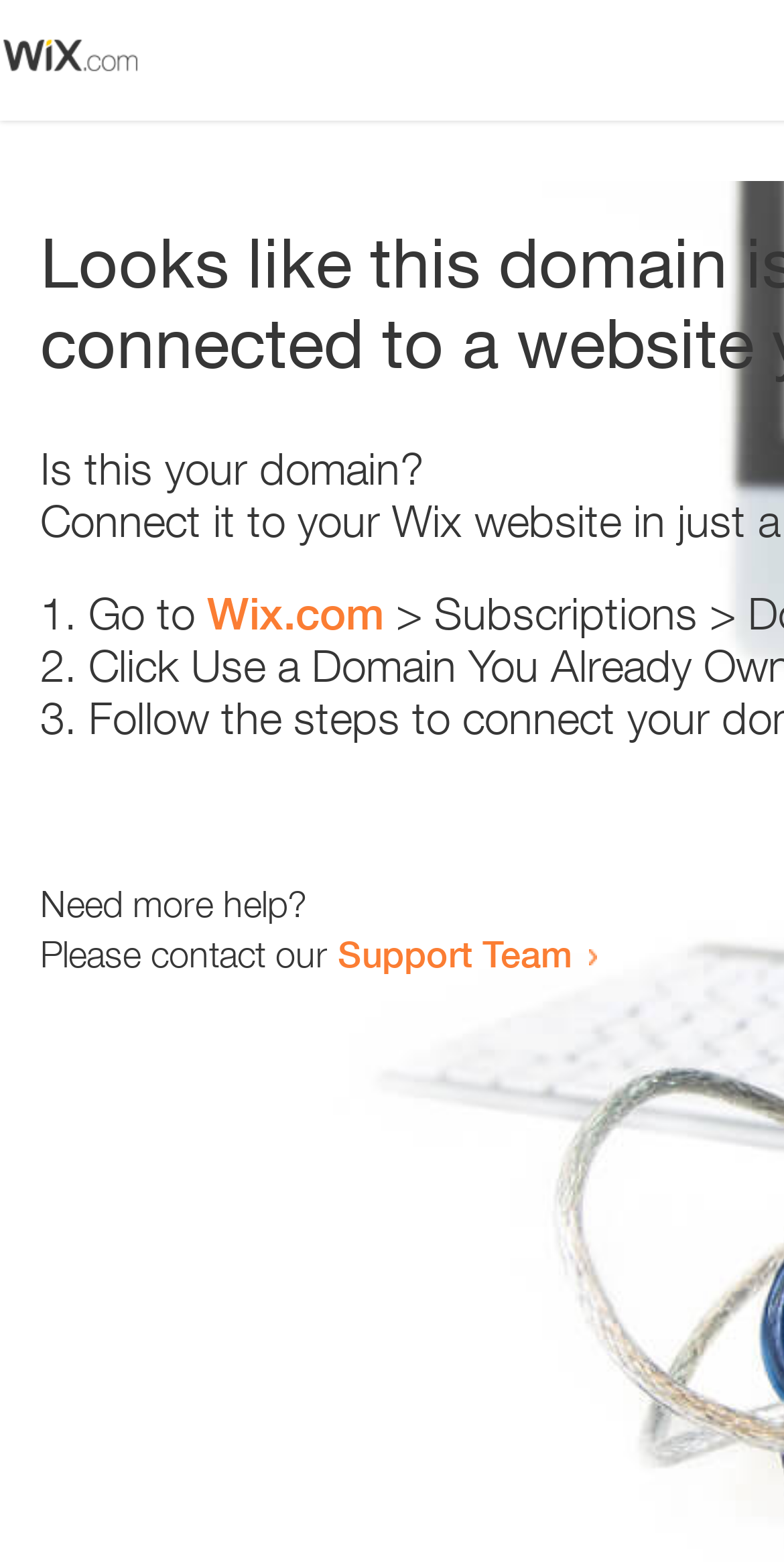Please give a one-word or short phrase response to the following question: 
Where can you contact for more help?

Support Team